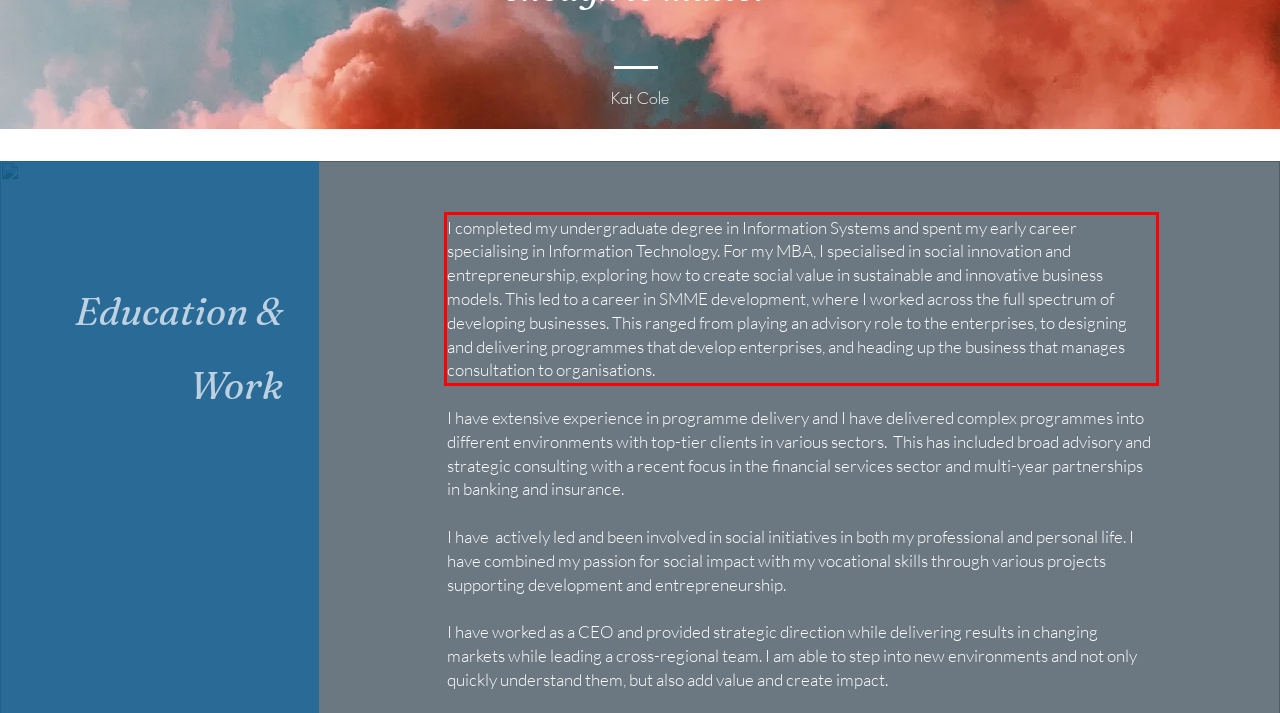You have a screenshot of a webpage with a UI element highlighted by a red bounding box. Use OCR to obtain the text within this highlighted area.

I completed my undergraduate degree in Information Systems and spent my early career specialising in Information Technology. For my MBA, I specialised in social innovation and entrepreneurship, exploring how to create social value in sustainable and innovative business models. This led to a career in SMME development, where I worked across the full spectrum of developing businesses. This ranged from playing an advisory role to the enterprises, to designing and delivering programmes that develop enterprises, and heading up the business that manages consultation to organisations.